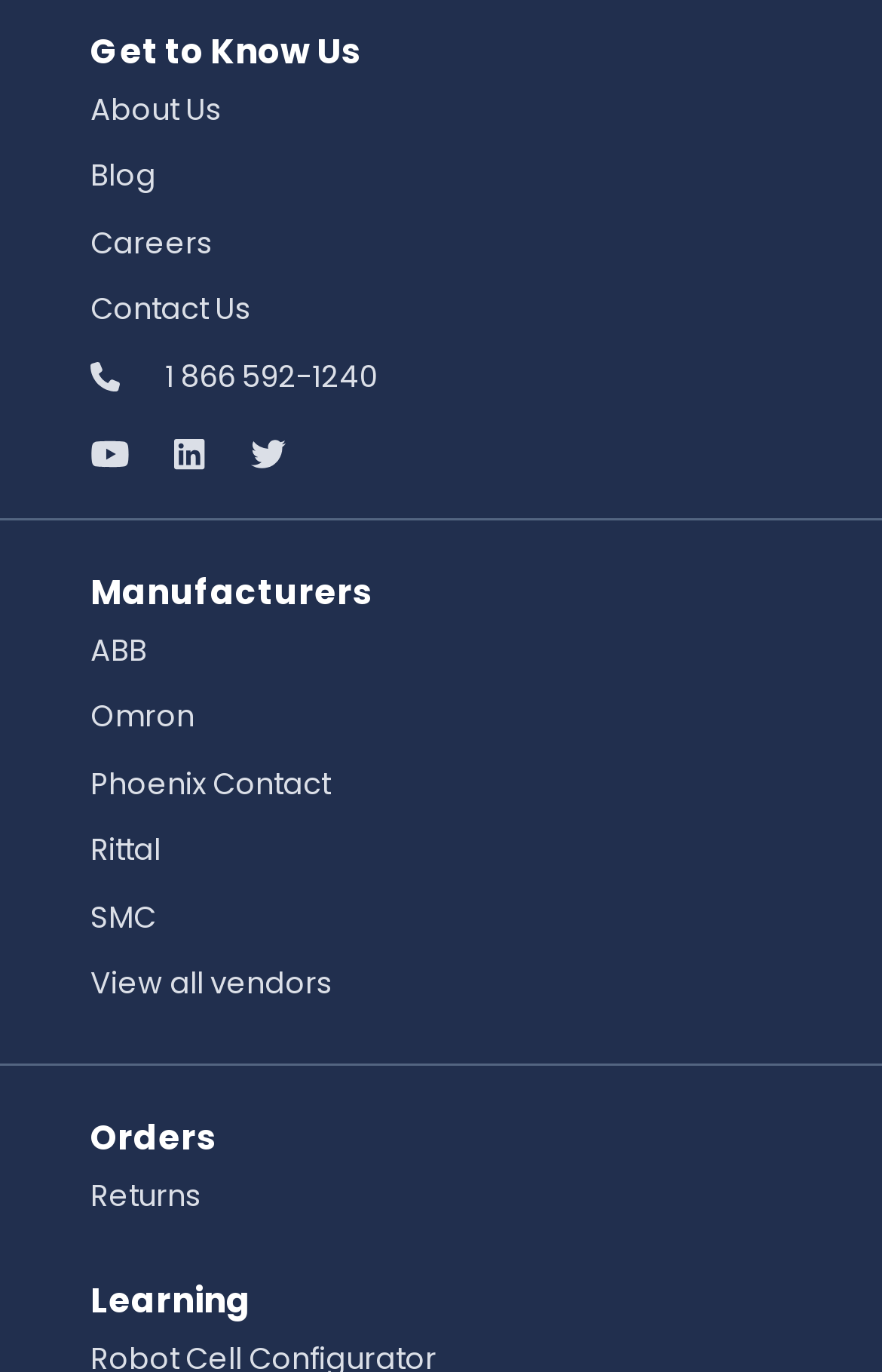What is the last option under Manufacturers?
Using the visual information from the image, give a one-word or short-phrase answer.

View all vendors